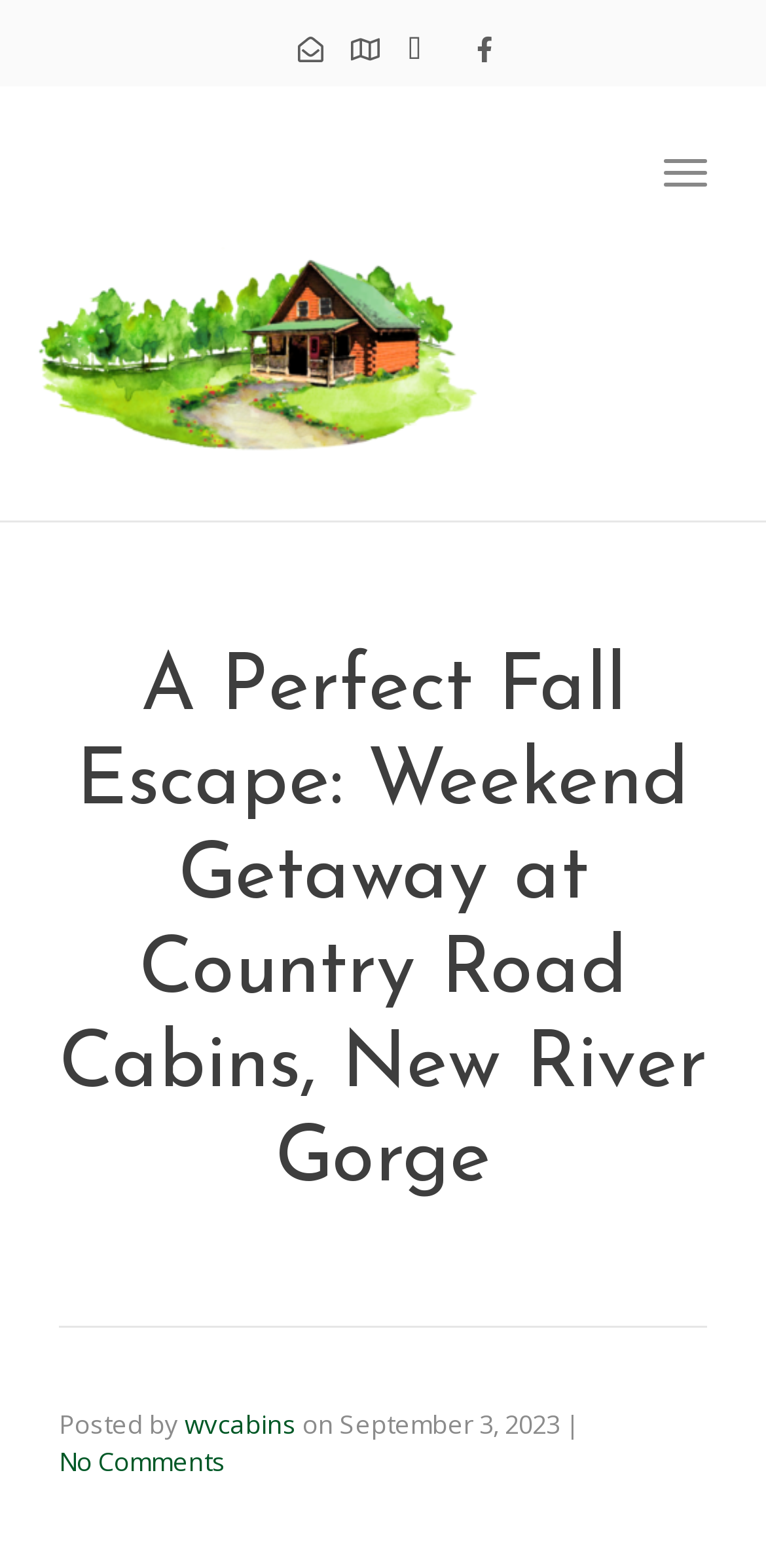Respond to the following question with a brief word or phrase:
What is the logo of the website?

WV Cabins